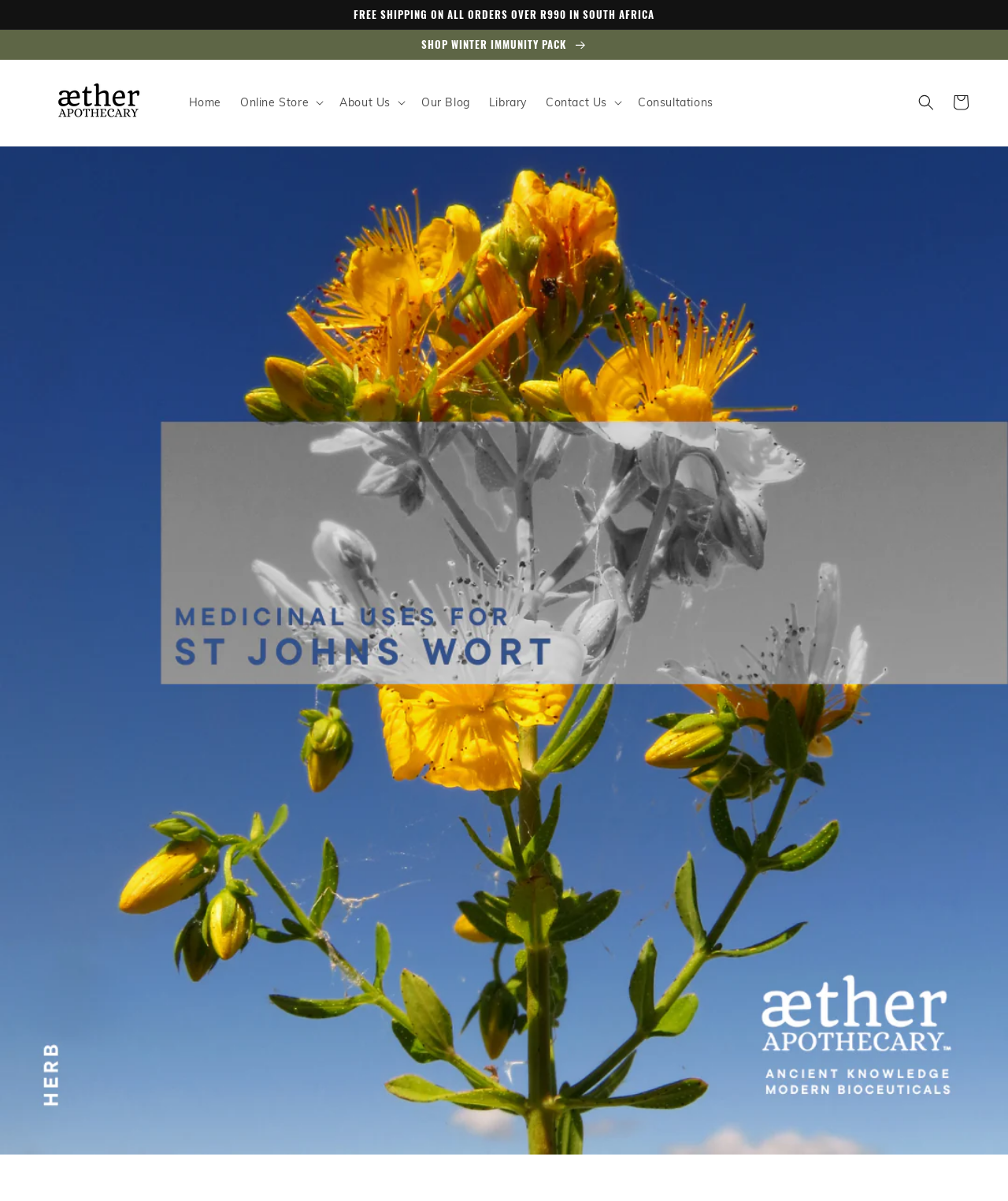Extract the main title from the webpage.

St. John's Wort: Nature's Sacred Remedy for Mind and Body